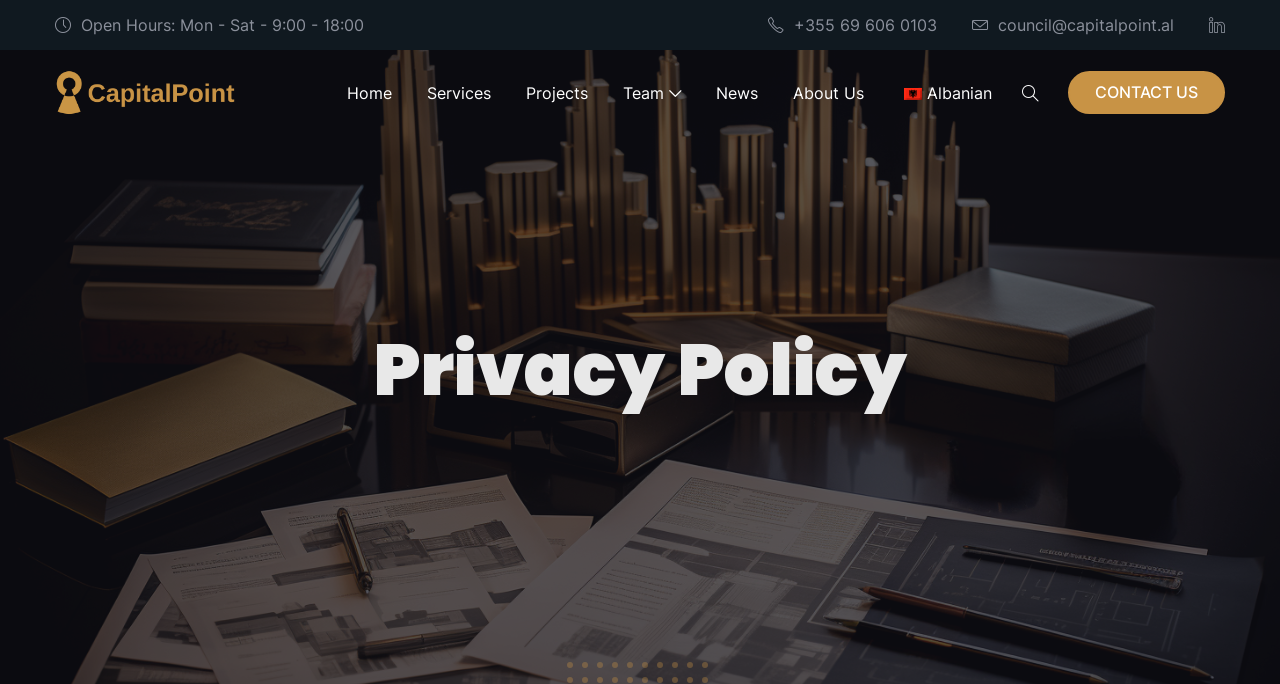Specify the bounding box coordinates of the area that needs to be clicked to achieve the following instruction: "Read 'Craft the Perfect Day in Kuranda Village: Your Ultimate Guide'".

None